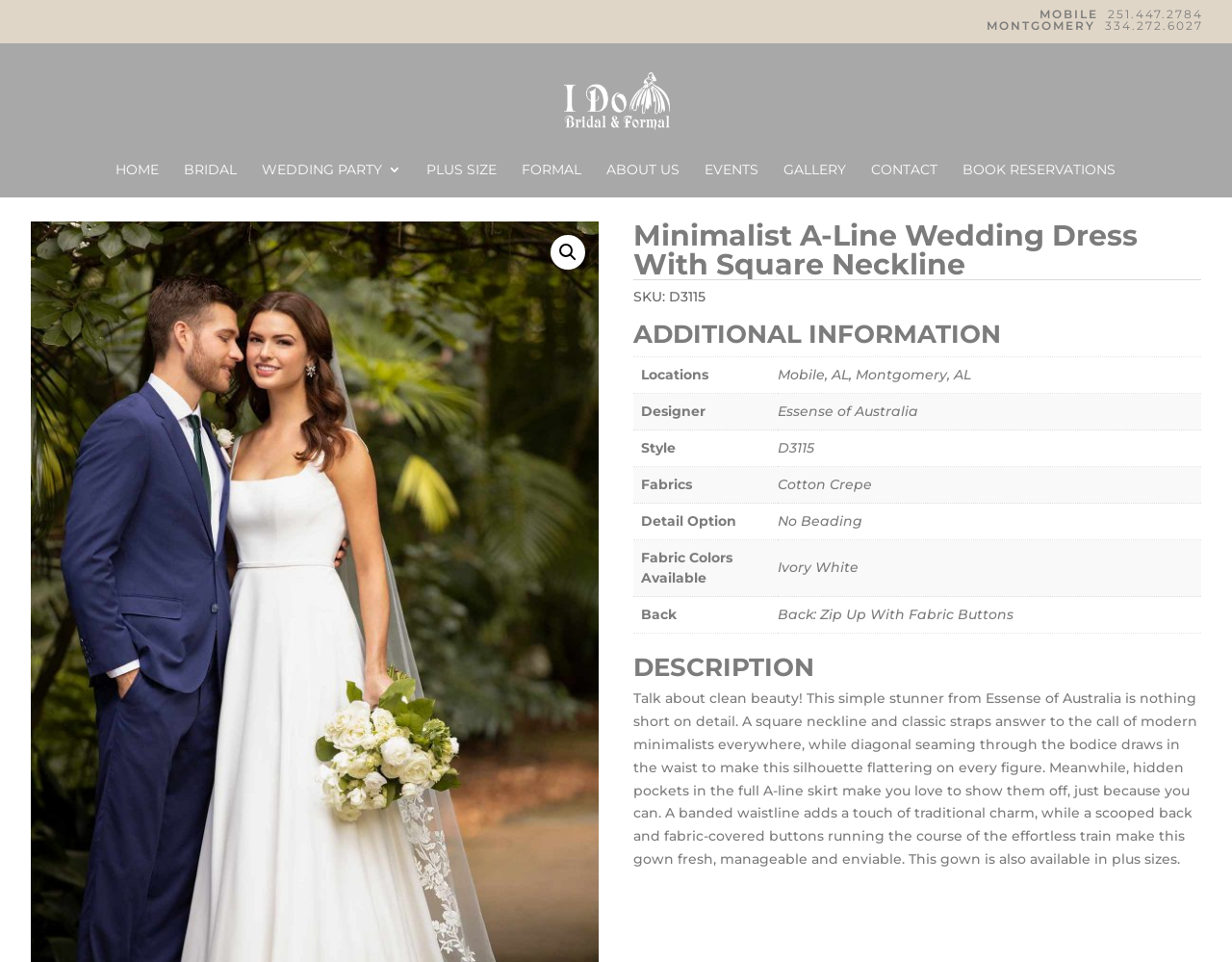Pinpoint the bounding box coordinates of the clickable area necessary to execute the following instruction: "View the wedding dress details". The coordinates should be given as four float numbers between 0 and 1, namely [left, top, right, bottom].

[0.514, 0.23, 0.975, 0.29]